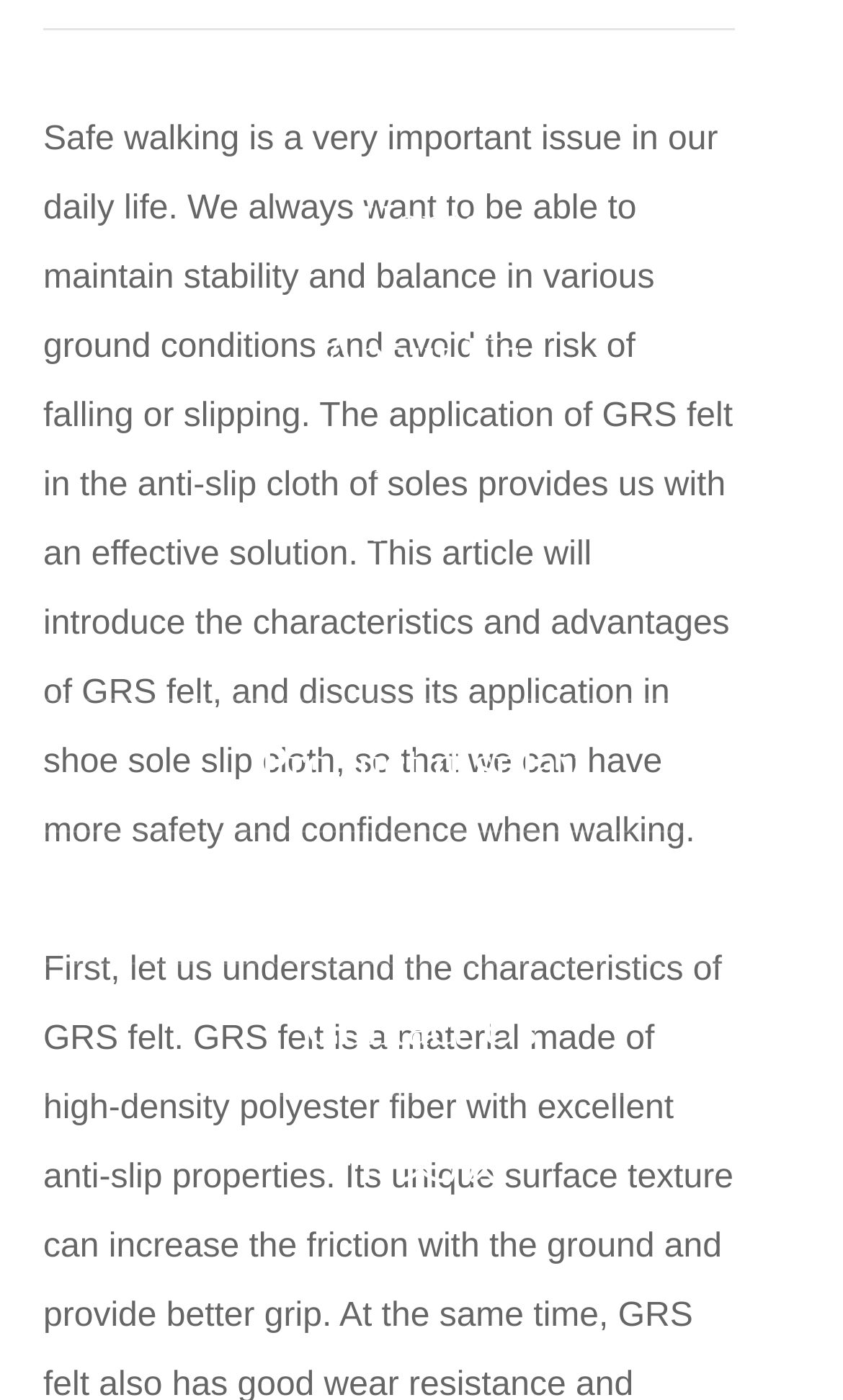Can you give a comprehensive explanation to the question given the content of the image?
What is the purpose of GRS felt?

The purpose of GRS felt is to provide safe walking by maintaining stability and balance in various ground conditions and avoiding the risk of falling or slipping, as mentioned in the static text element.